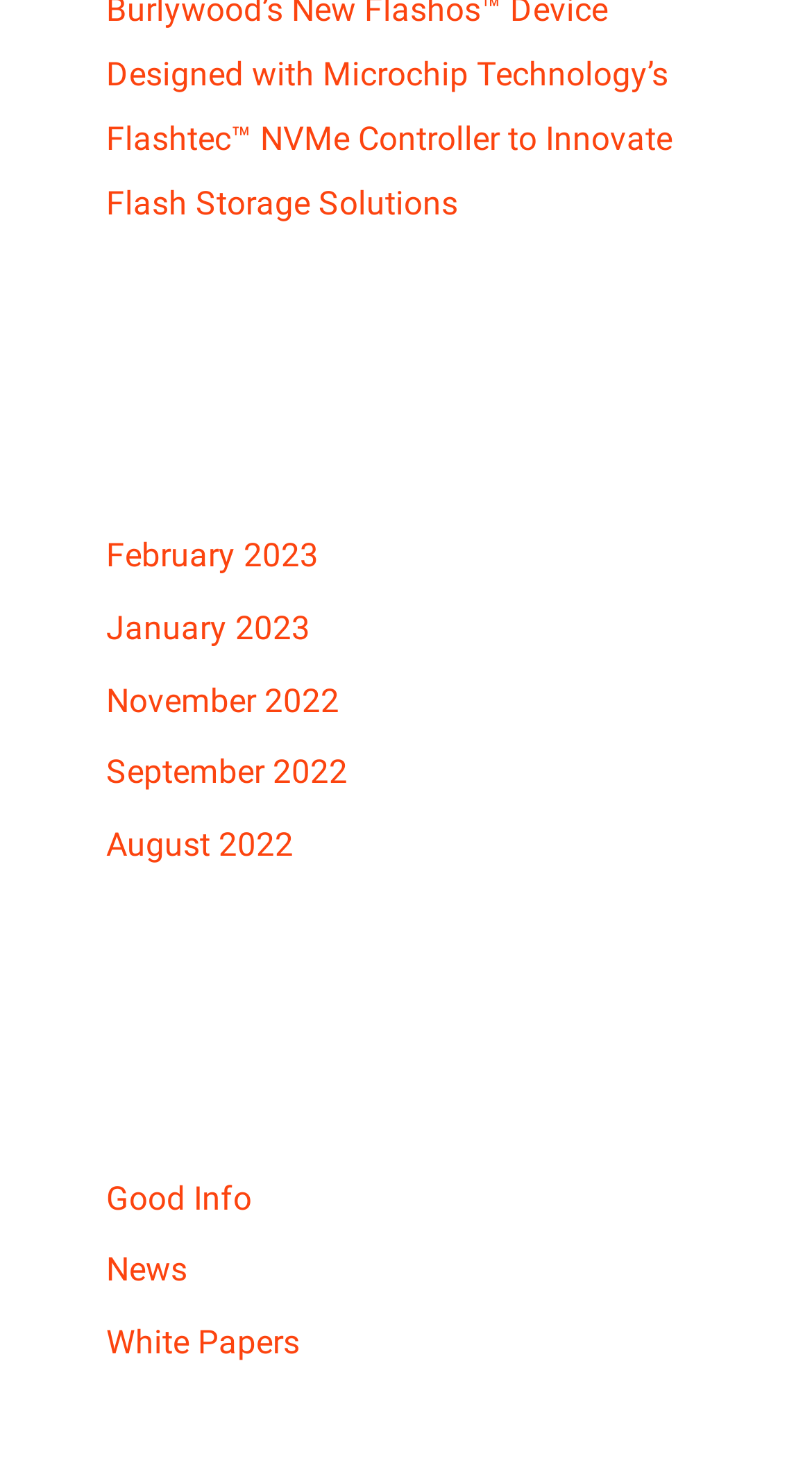Please determine the bounding box coordinates of the element to click on in order to accomplish the following task: "view testimonials". Ensure the coordinates are four float numbers ranging from 0 to 1, i.e., [left, top, right, bottom].

None